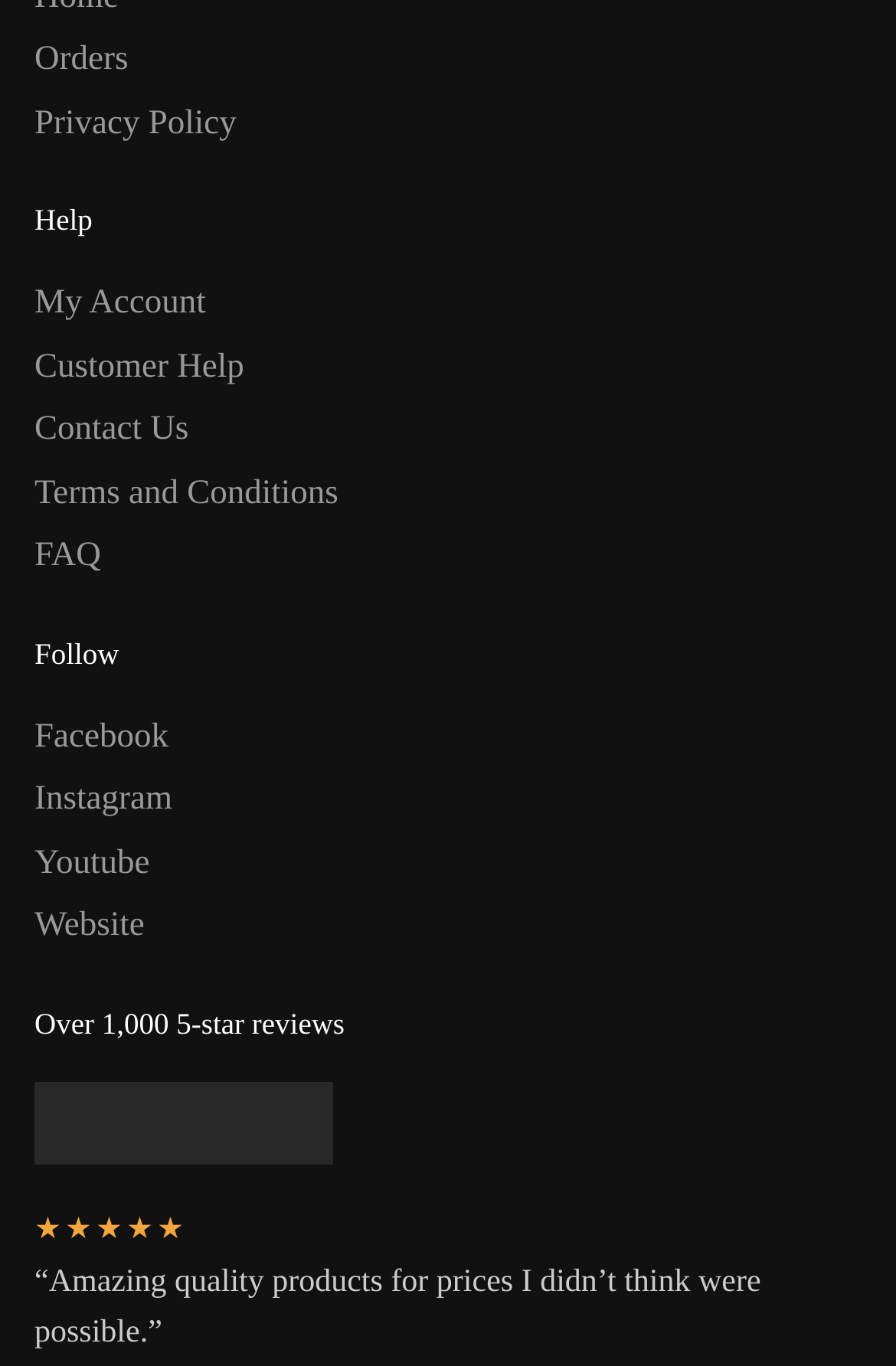Pinpoint the bounding box coordinates of the clickable element needed to complete the instruction: "follow on facebook". The coordinates should be provided as four float numbers between 0 and 1: [left, top, right, bottom].

[0.038, 0.526, 0.188, 0.553]